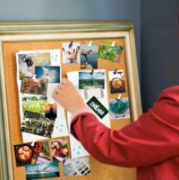Describe all the elements visible in the image meticulously.

In this engaging image, a person dressed in a red jacket is actively interacting with a vision board, which is mounted on a cork bulletin board. Various pictures and images are arranged across the board, showcasing inspirations and aspirations such as nature scenes, activities, and personal milestones. The individual appears focused, possibly reflecting on their goals or selecting images that resonate with their vision for the future. This scene emphasizes the practice of visual goal-setting, encouraging viewers to consider their own aspirations and how they can manifest them through creative expression.